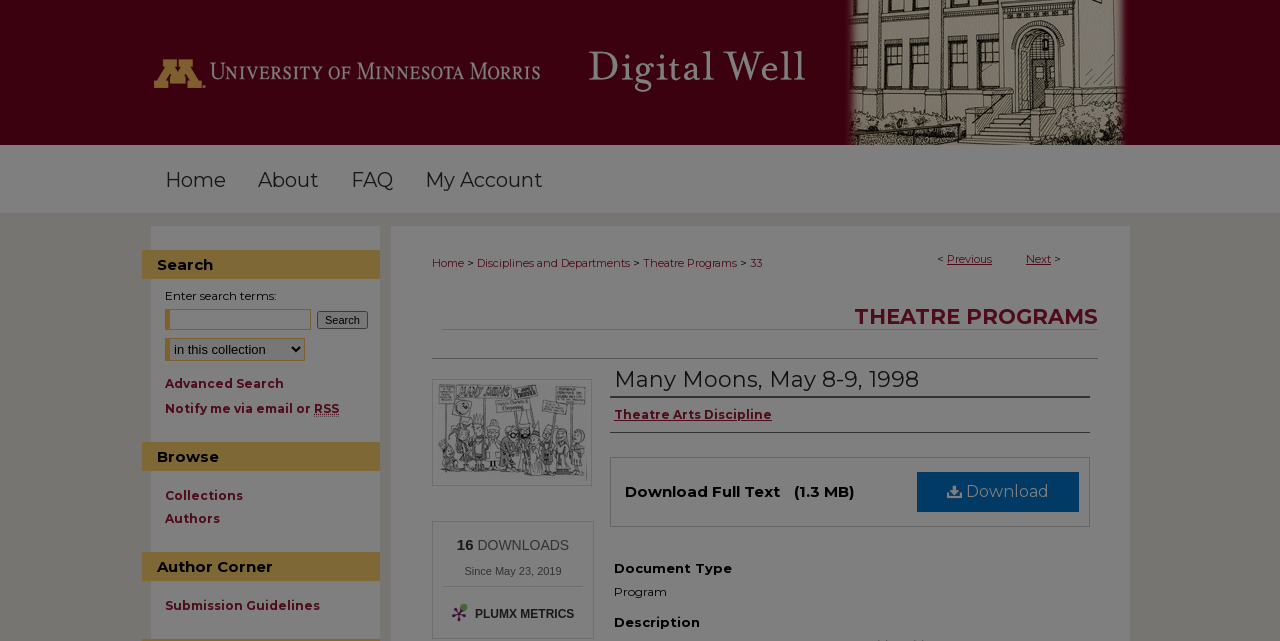What is the name of the university?
Refer to the screenshot and deliver a thorough answer to the question presented.

I found the answer by looking at the link 'University of Minnesota Morris Digital Well' which is located at the top of the webpage, indicating that the webpage is related to the University of Minnesota.